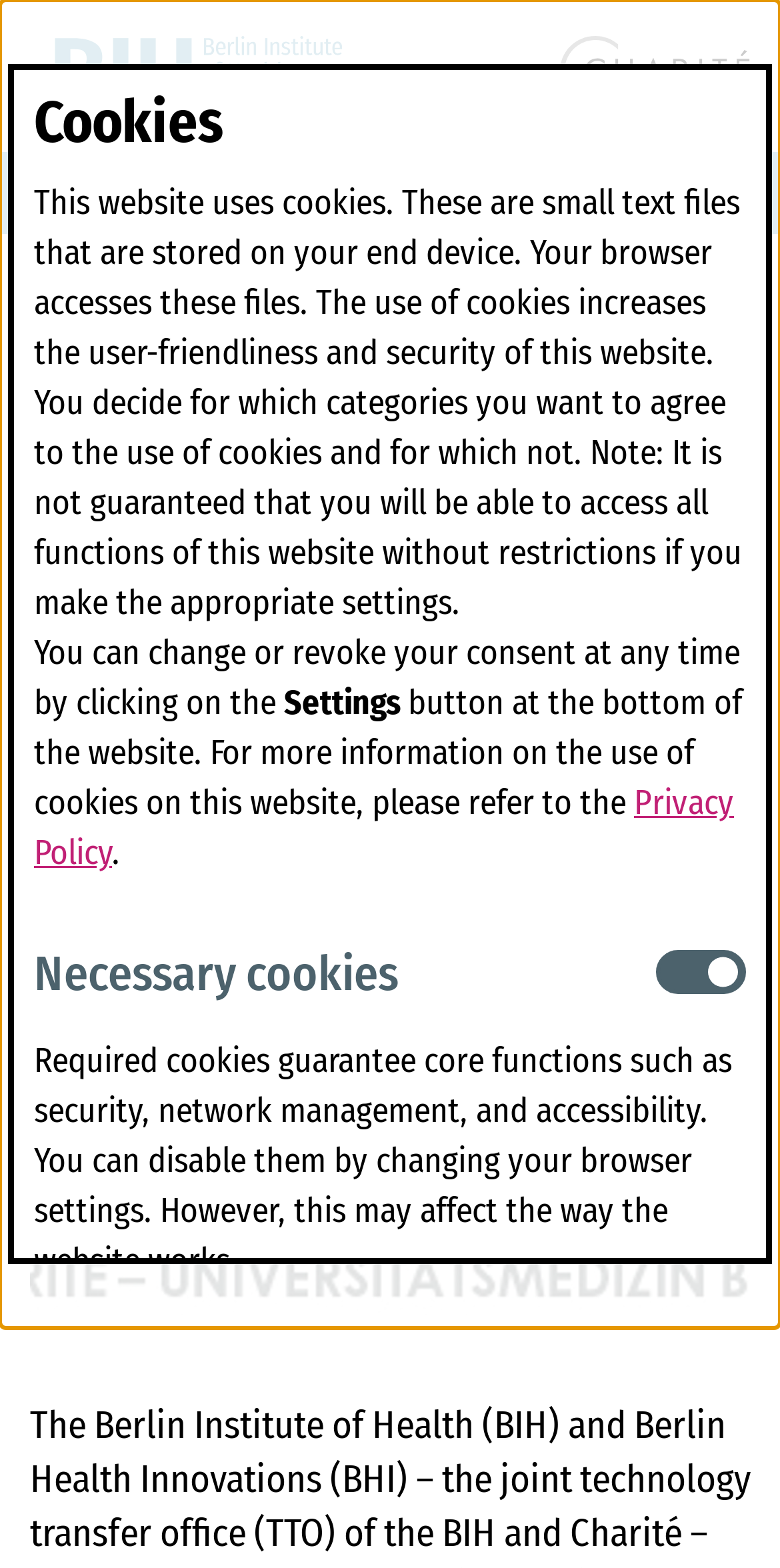Please locate the UI element described by "alt="Back to homepage"" and provide its bounding box coordinates.

[0.038, 0.023, 0.438, 0.073]